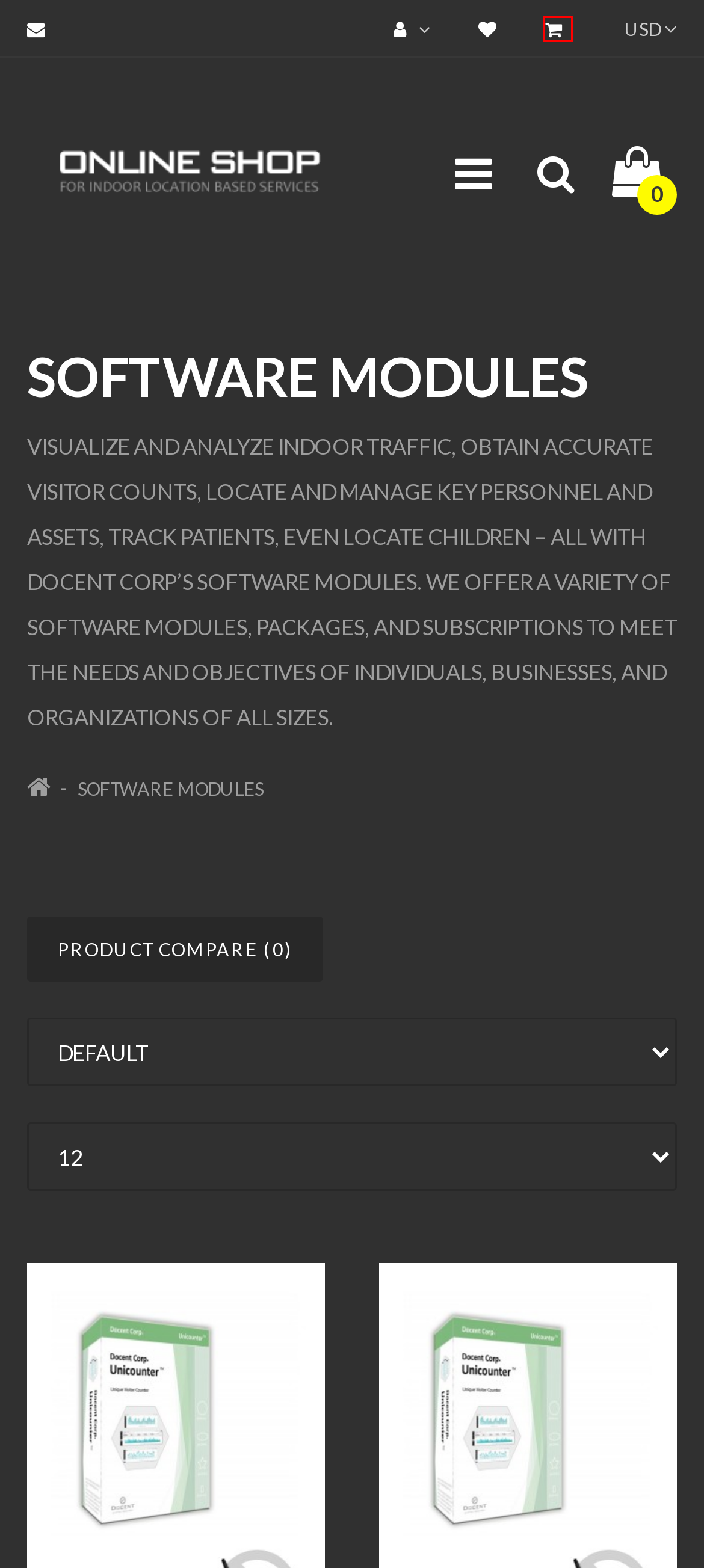You are provided with a screenshot of a webpage that includes a red rectangle bounding box. Please choose the most appropriate webpage description that matches the new webpage after clicking the element within the red bounding box. Here are the candidates:
A. Shopping Cart
B. Visitor Counter Kit for a Single Shop (1 node + Uniqounter™ Subscription)
C. Account Login
D. Contact Us
E. Starter's Kit for Distributors (16 nodes + 12 tags + all software features)
F. Product Comparison
G. Uniqounter™ + Chromap™ + Securitrack™ Monthly Subscription for 4 nodes
H. Cables & Adaptors

A